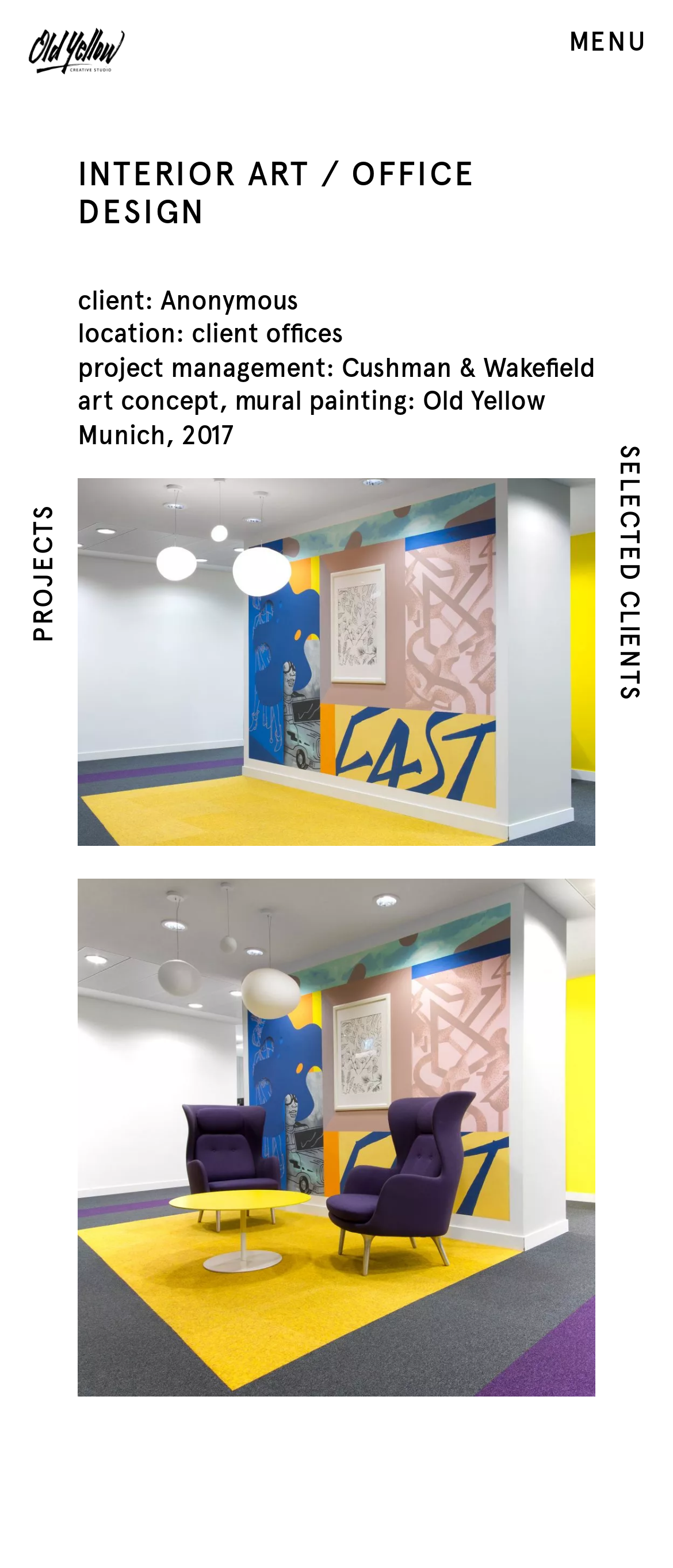Using details from the image, please answer the following question comprehensively:
In what year was the project completed?

I found the answer by looking at the StaticText element that says 'Munich, 2017'. This text is located below the heading 'INTERIOR ART / OFFICE DESIGN' and provides information about the project completion year.